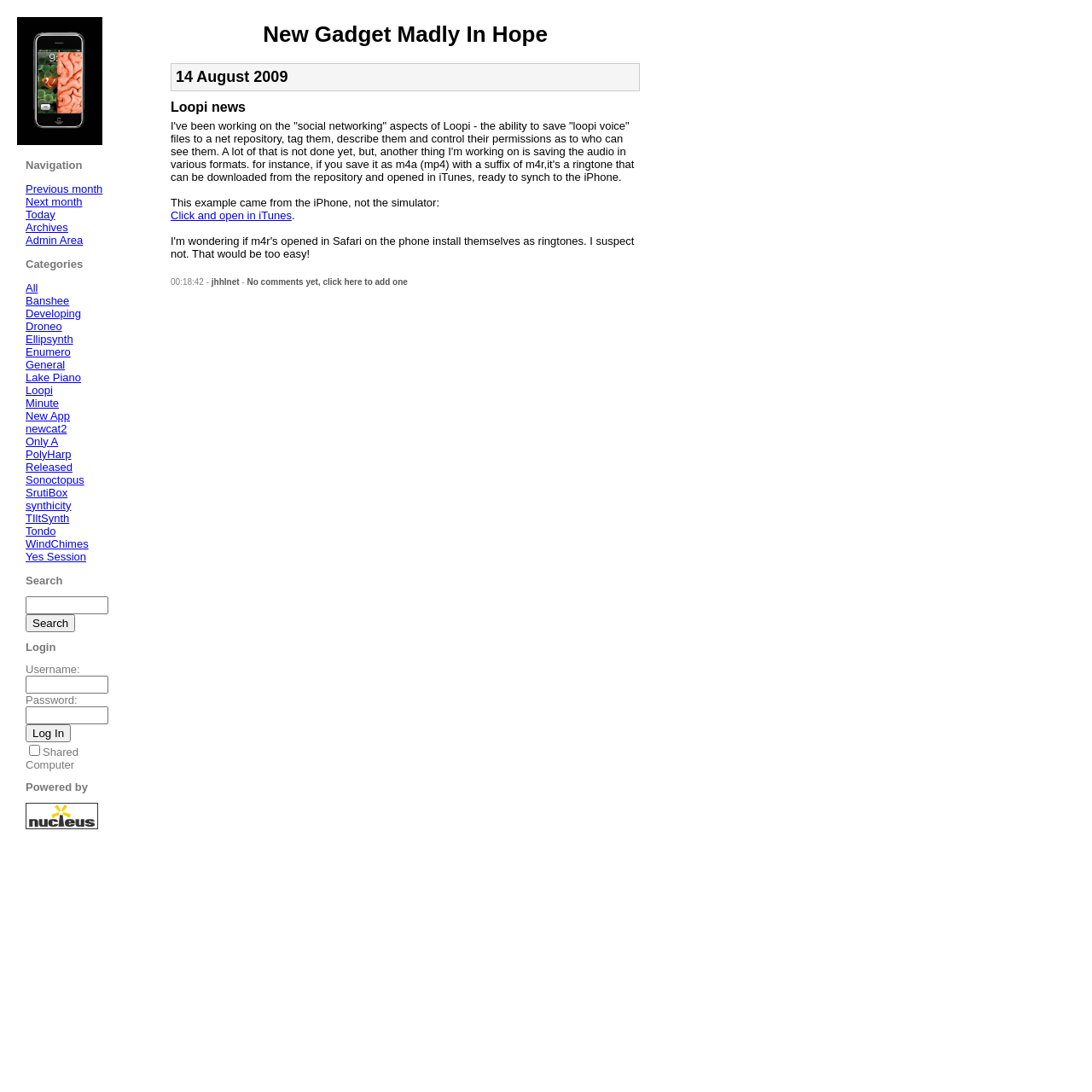Find and indicate the bounding box coordinates of the region you should select to follow the given instruction: "Log in with your username and password".

[0.023, 0.663, 0.065, 0.68]